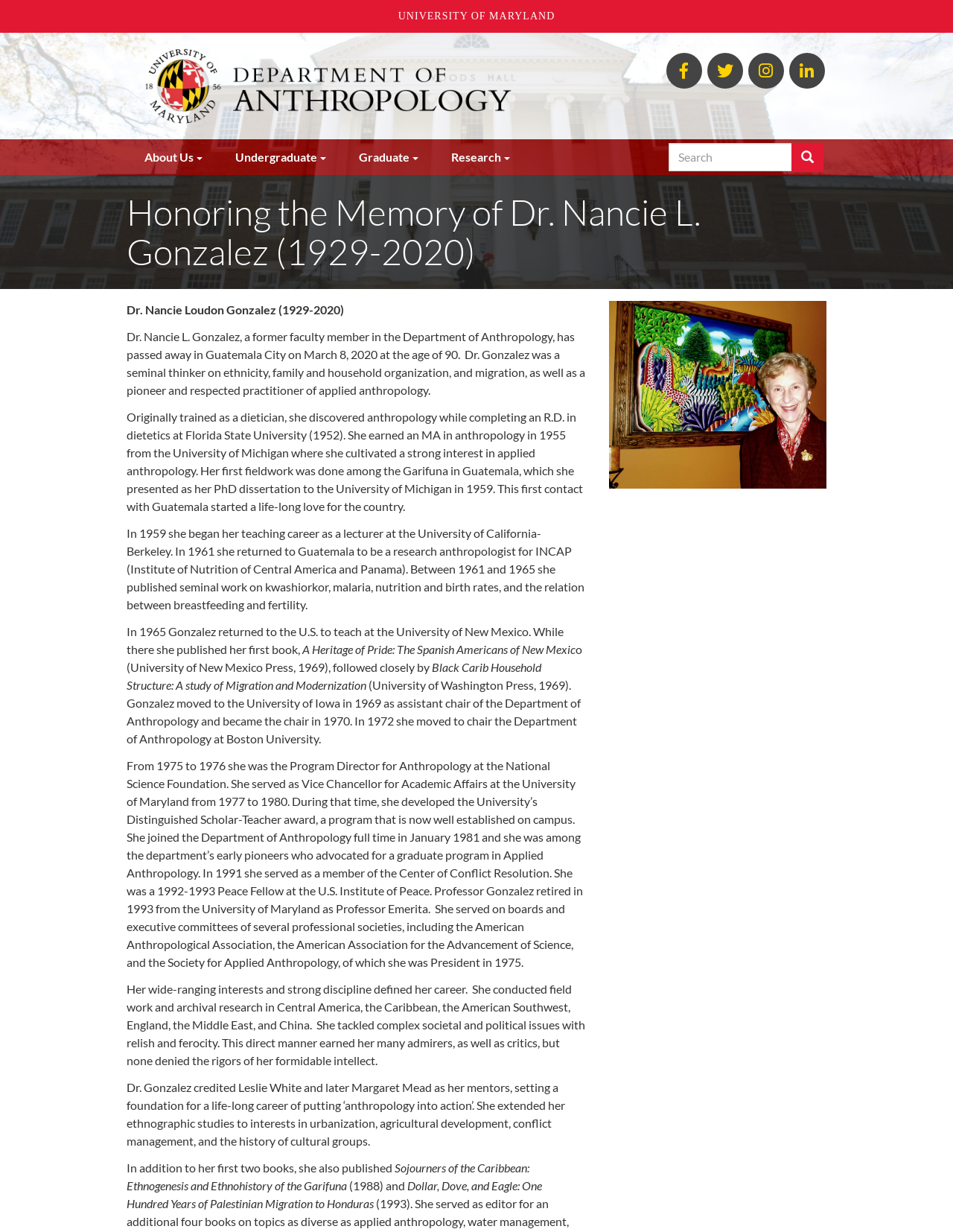What is the year Dr. Gonzalez passed away?
Answer the question with a detailed explanation, including all necessary information.

I found the answer by looking at the StaticText element with the text 'Dr. Nancie L. Gonzalez, a former faculty member in the Department of Anthropology, has passed away in Guatemala City on March 8, 2020 at the age of 90.' and extracting the year from it.